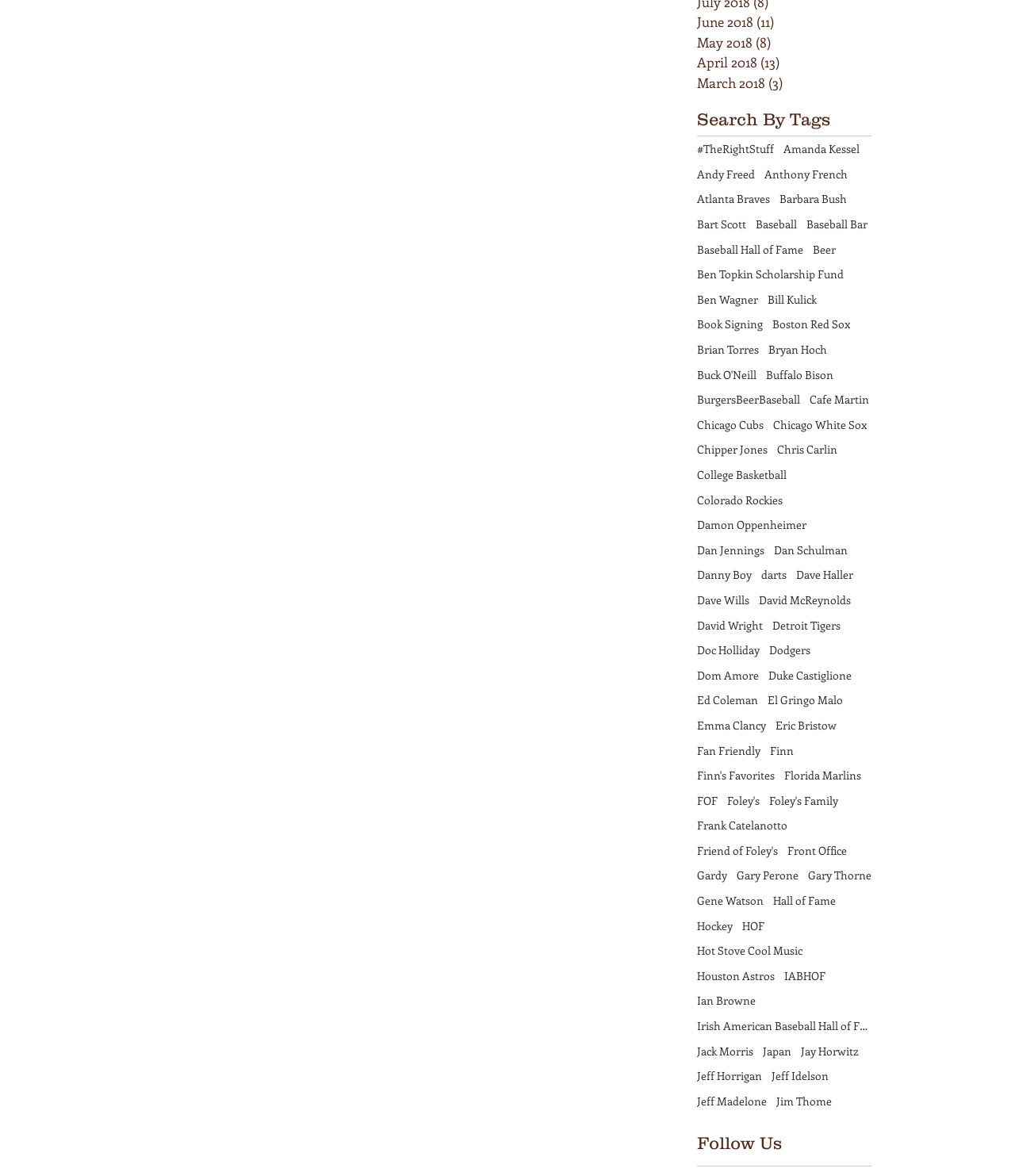Show the bounding box coordinates for the HTML element as described: "wound healing".

None